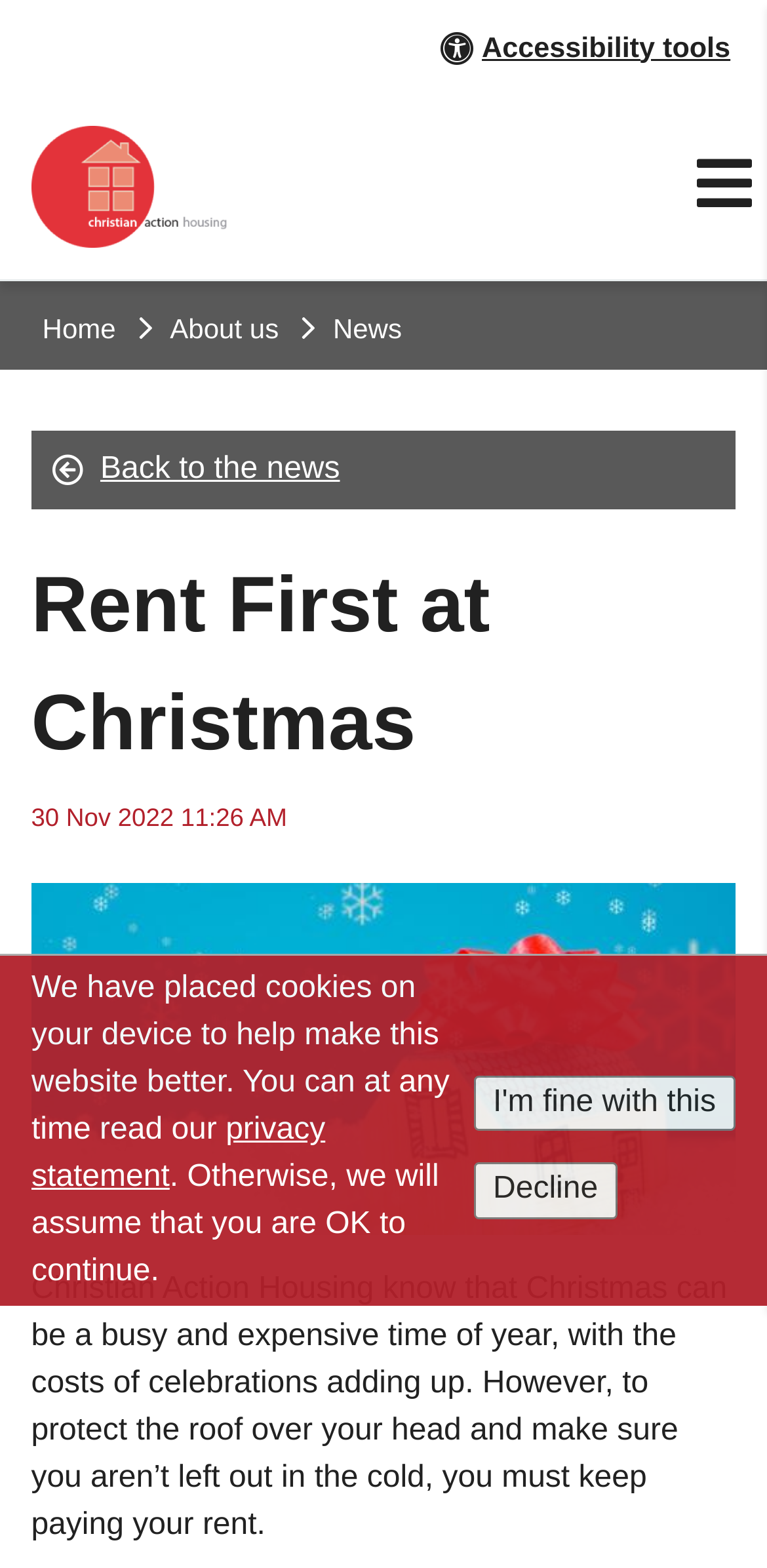What is the image on the webpage?
Please answer the question as detailed as possible.

I found the answer by examining the image element in the figure section of the webpage, which is described as a 'wooden house with red bow on top with blue snowflake background'.